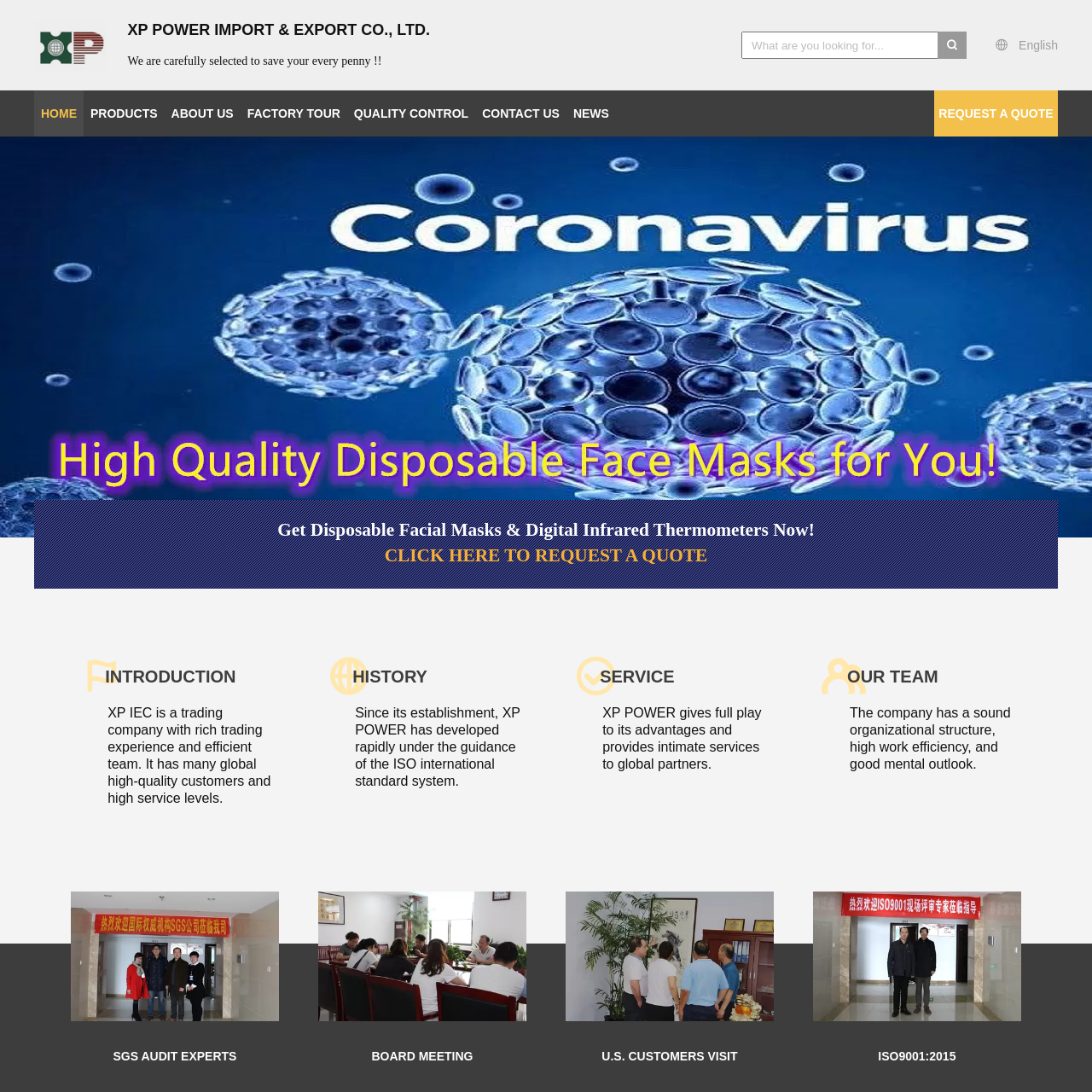What is the primary purpose of the facial masks?
Inspect the image portion within the red bounding box and deliver a detailed answer to the question.

The caption highlights the essential functions of the facial masks in health and safety, particularly in medical environments, indicating that their primary purpose is to provide protection and prevent the spread of diseases.